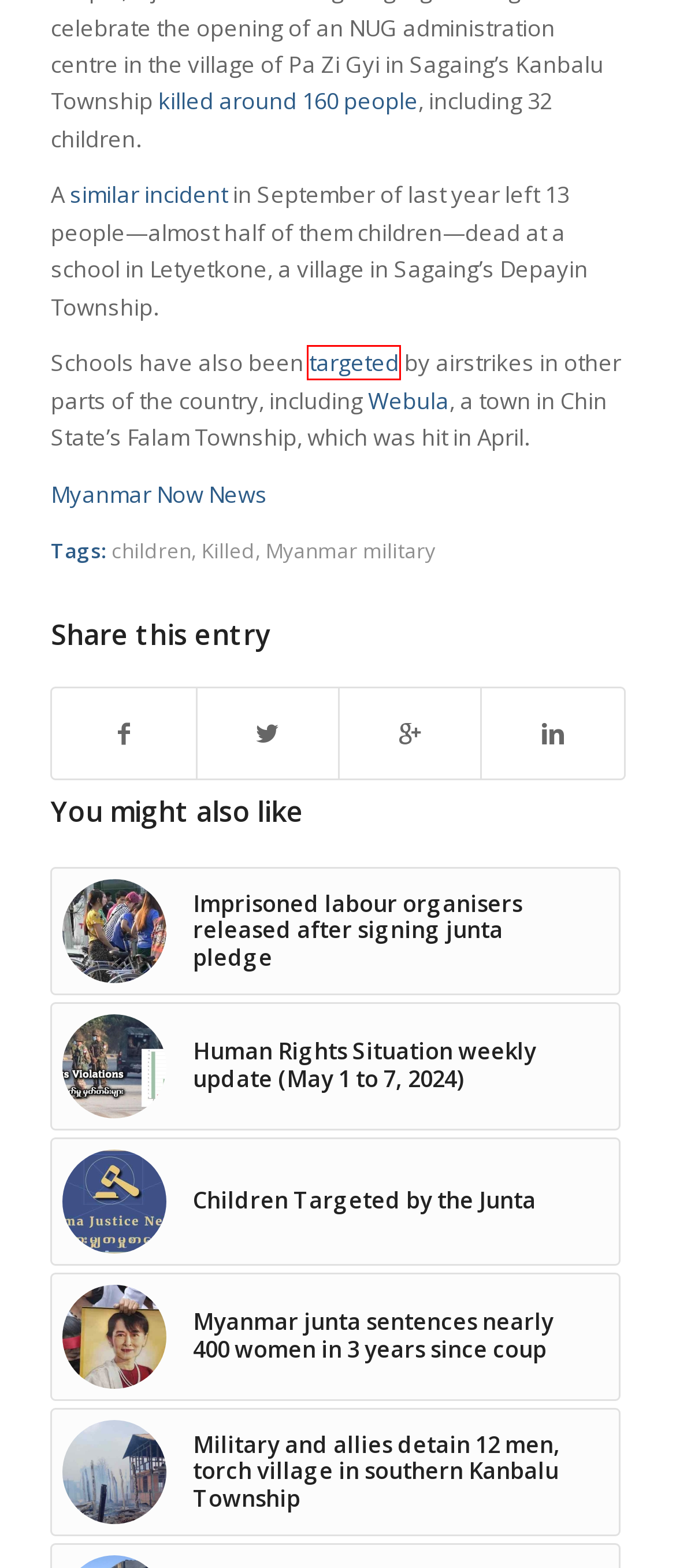Given a screenshot of a webpage with a red bounding box highlighting a UI element, choose the description that best corresponds to the new webpage after clicking the element within the red bounding box. Here are your options:
A. Human Rights Situation weekly update (May 1 to 7, 2024) – ND-Burma
B. Myanmar junta attacks have killed nearly 500 children: NUG
C. Death toll for Kanbalu massacre surpasses 160
D. Myanmar military – ND-Burma
E. Myanmar junta continues aerial attacks on Sagaing schools
F. Military and allies detain 12 men, torch village in southern Kanbalu Township – ND-Burma
G. Killed – ND-Burma
H. When the deafening roar of airstrikes drowns out the sound of school bells

E